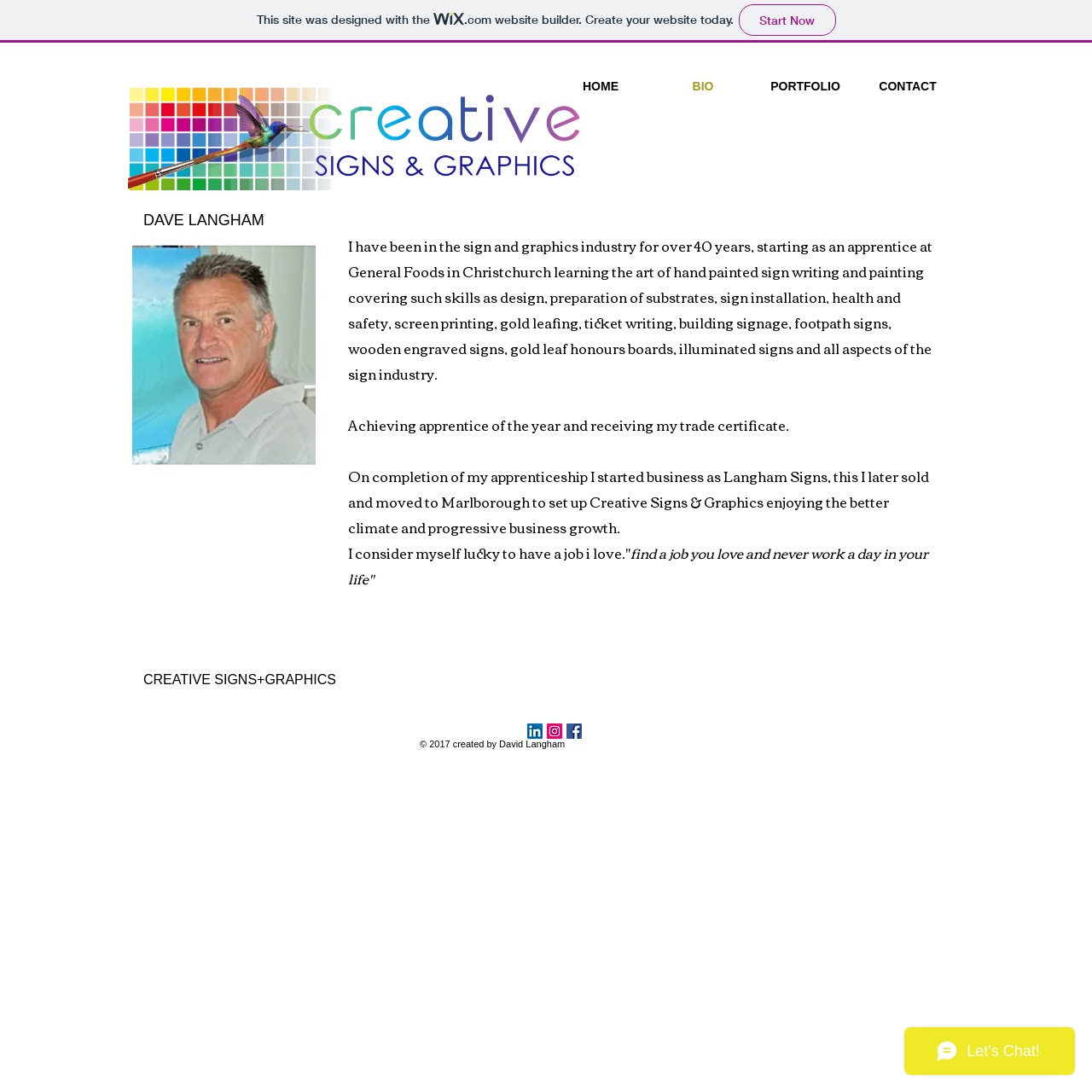Refer to the image and answer the question with as much detail as possible: What is the name of the business started by Dave Langham after completing his apprenticeship?

The answer can be found in the main section of the webpage, where the text mentions 'On completion of my apprenticeship I started business as Langham Signs...' which suggests that Langham Signs is the name of the business started by Dave Langham.